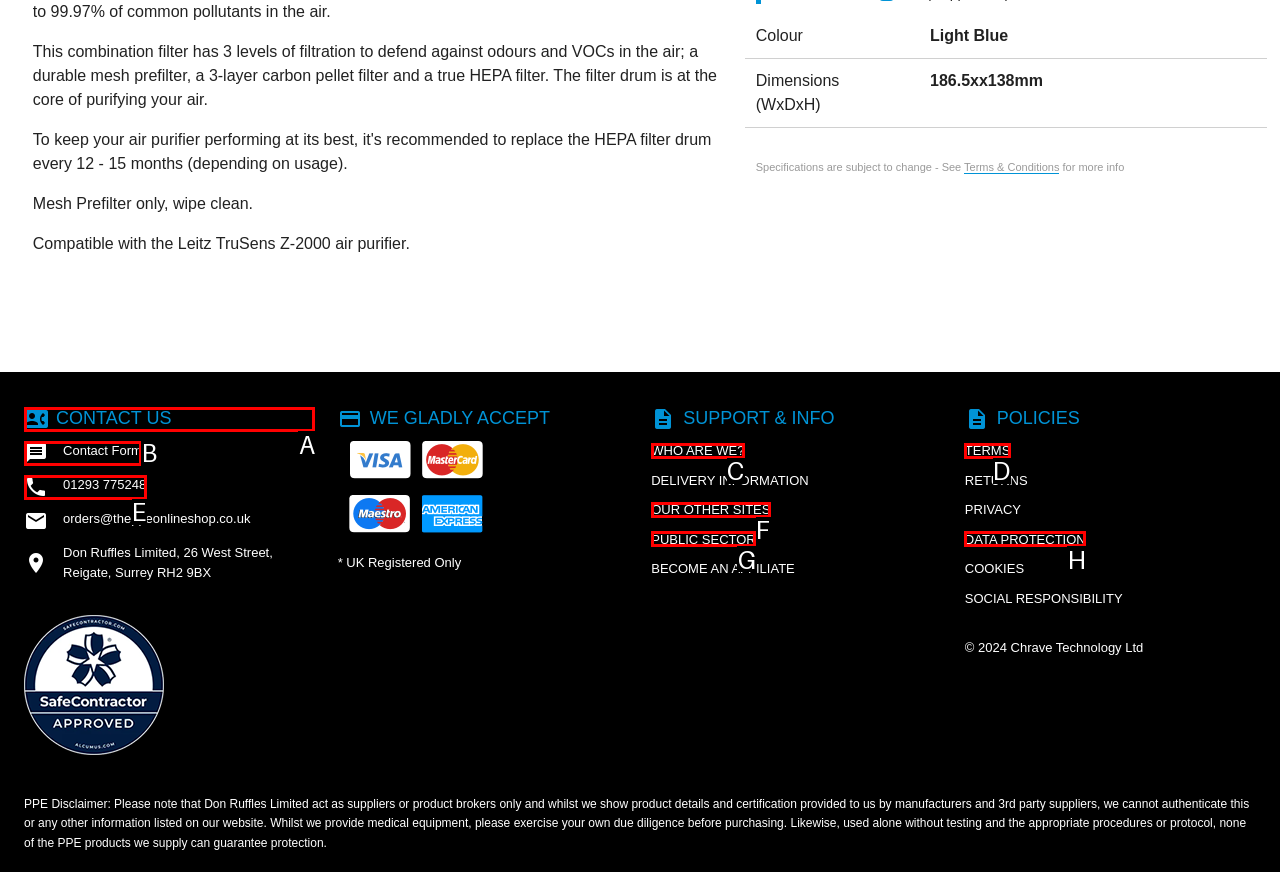What option should I click on to execute the task: Click Contact Us? Give the letter from the available choices.

A